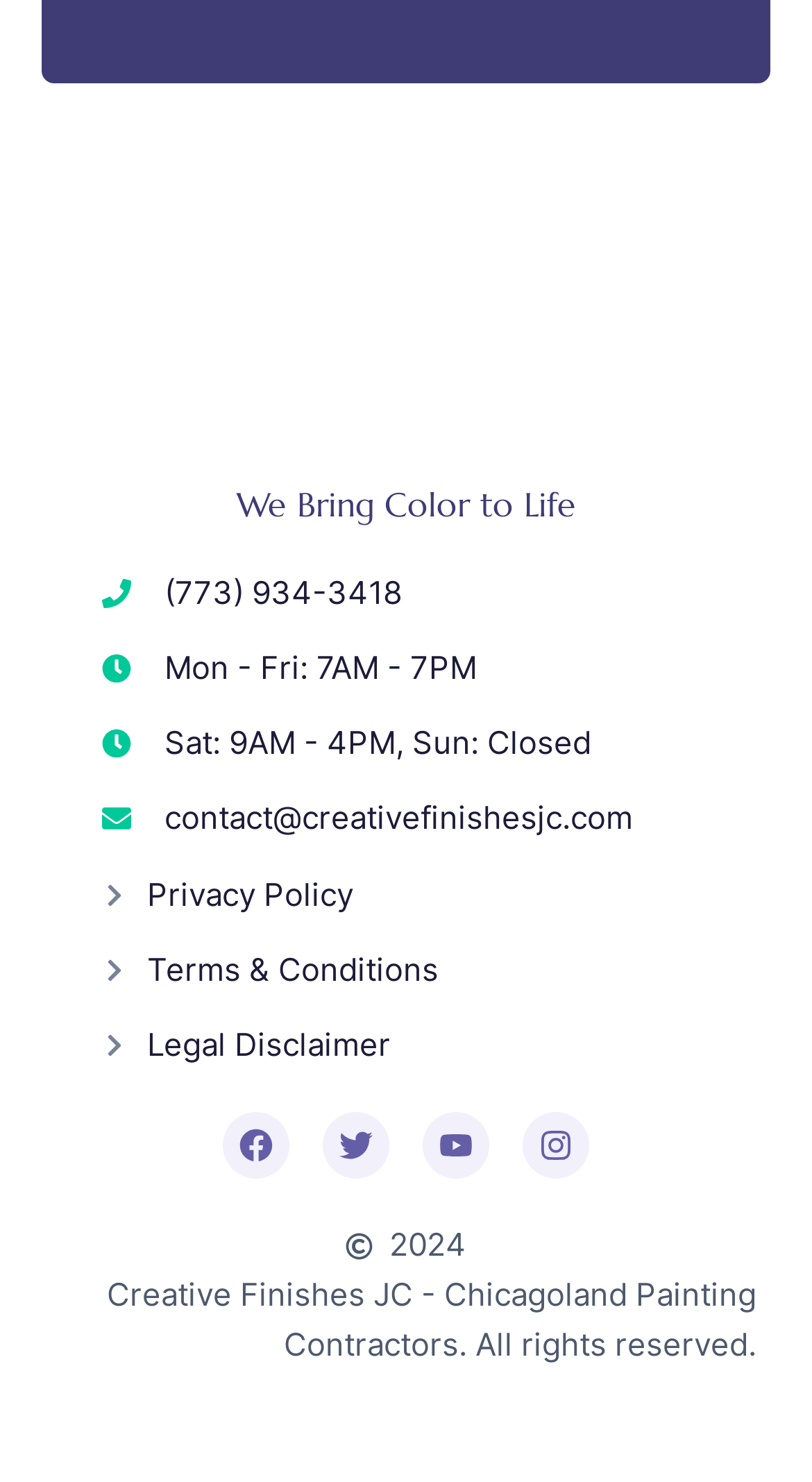Please find the bounding box for the UI element described by: "Privacy Policy".

[0.125, 0.587, 0.54, 0.621]